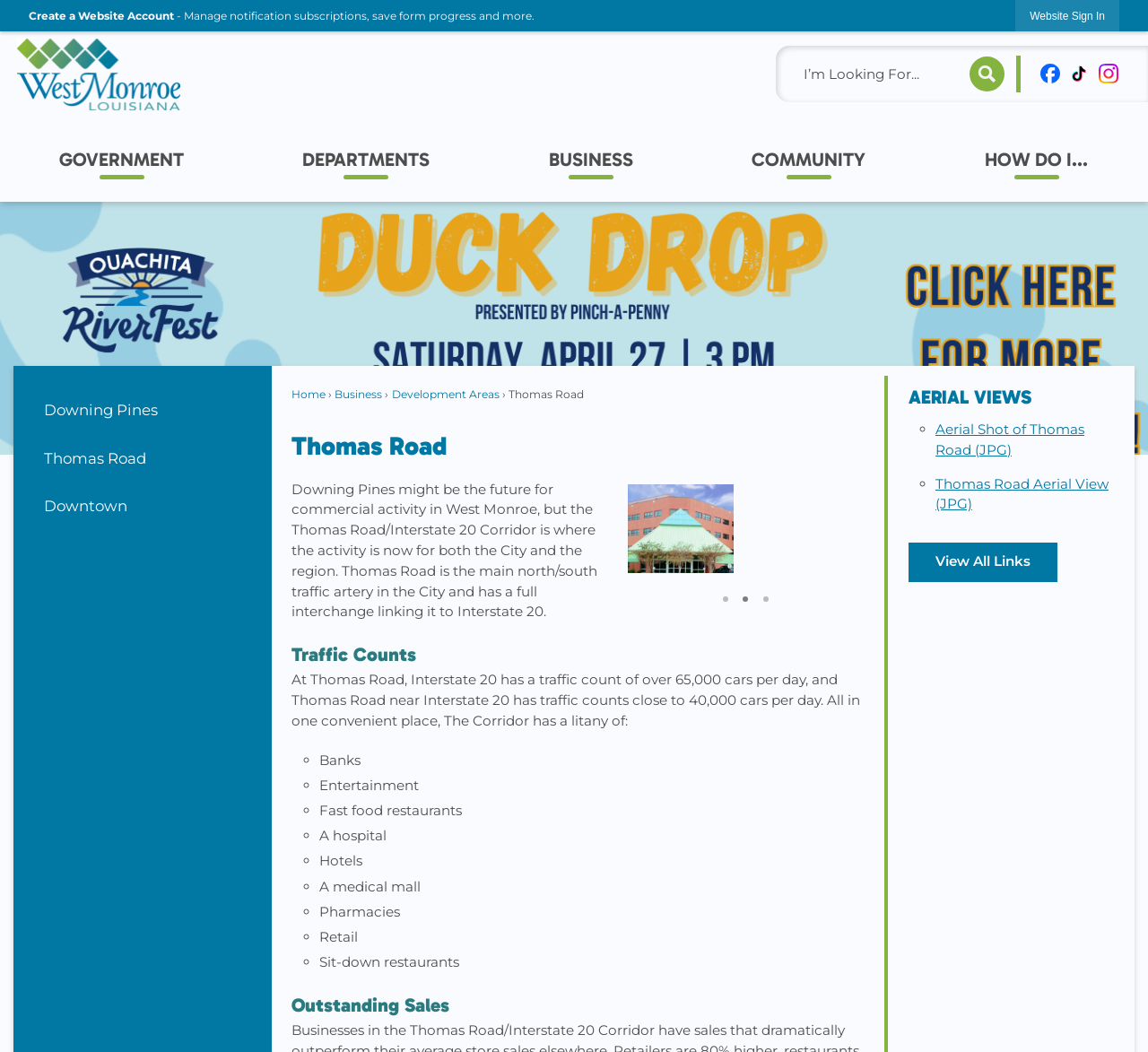What type of establishments can be found in The Corridor?
Provide an in-depth answer to the question, covering all aspects.

The webpage lists various establishments that can be found in The Corridor, including banks, entertainment, fast food restaurants, a hospital, hotels, a medical mall, pharmacies, retail, and sit-down restaurants.